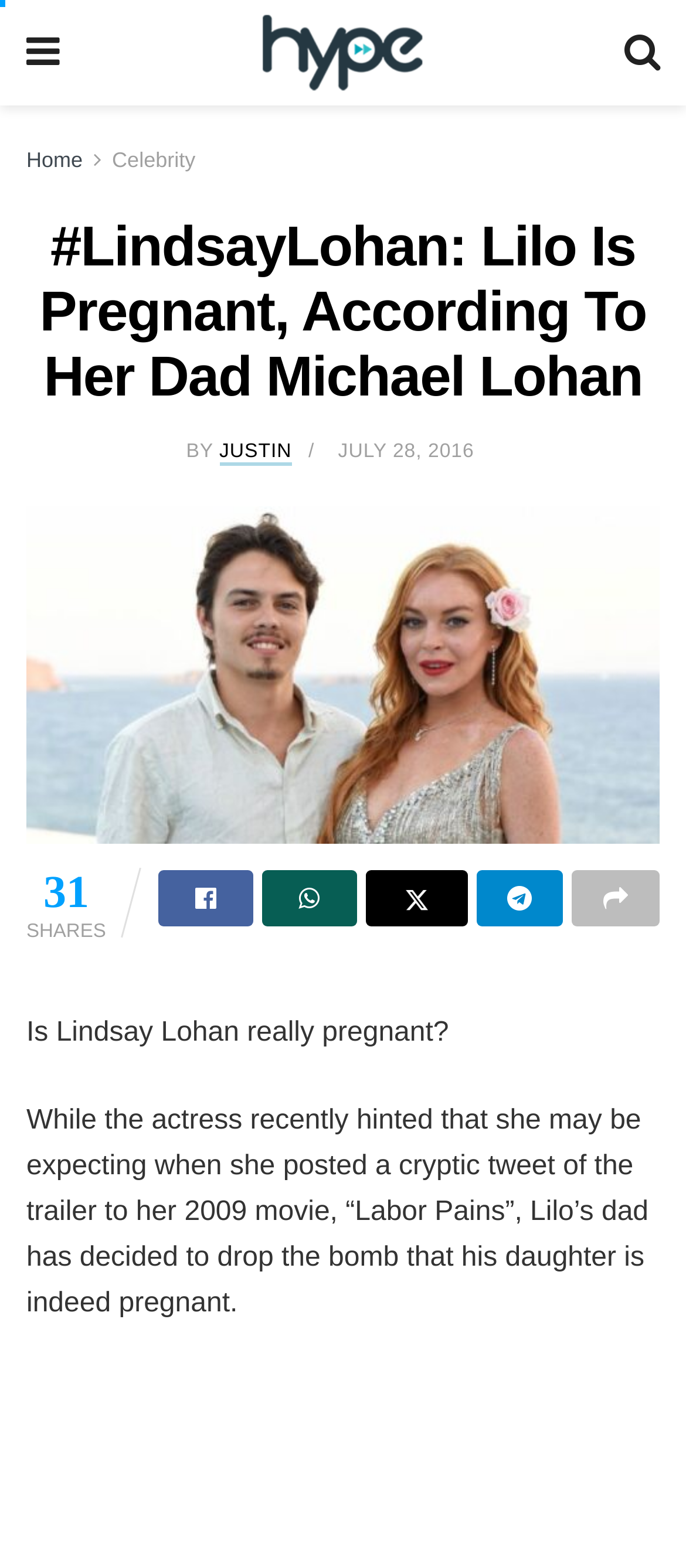Please locate the bounding box coordinates for the element that should be clicked to achieve the following instruction: "Click on the Home link". Ensure the coordinates are given as four float numbers between 0 and 1, i.e., [left, top, right, bottom].

[0.038, 0.094, 0.121, 0.11]